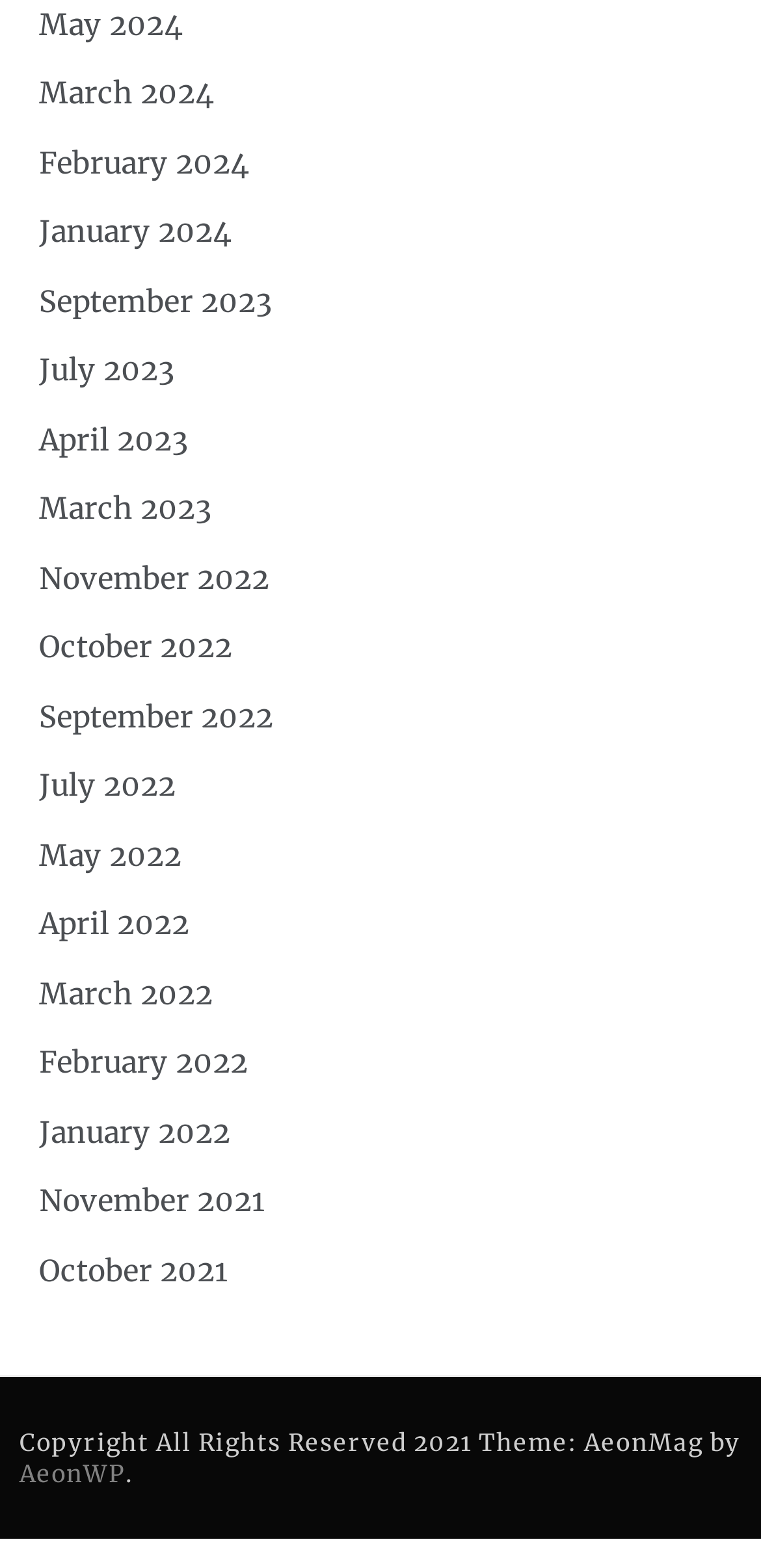Please identify the bounding box coordinates of the area that needs to be clicked to follow this instruction: "view January 2022".

[0.051, 0.71, 0.303, 0.734]